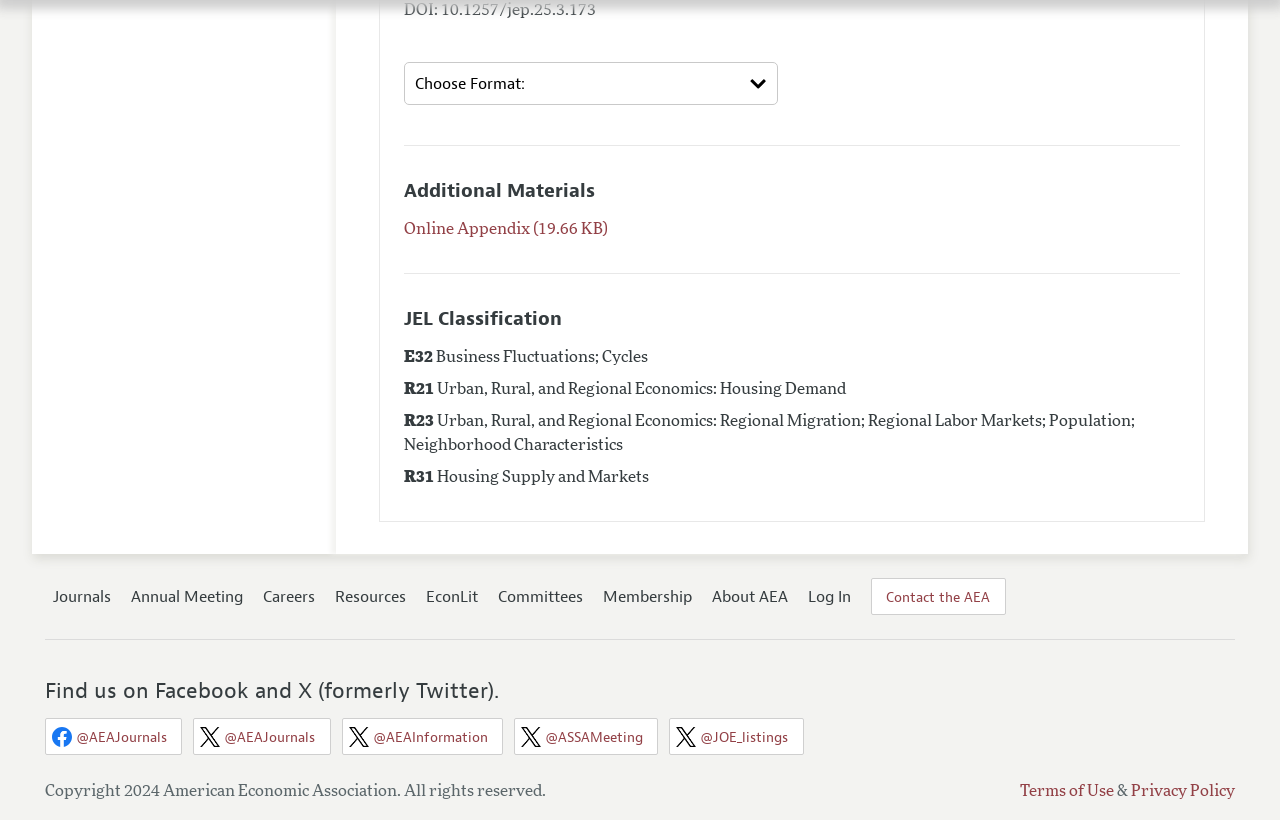Locate the bounding box coordinates of the area to click to fulfill this instruction: "View the online appendix". The bounding box should be presented as four float numbers between 0 and 1, in the order [left, top, right, bottom].

[0.315, 0.27, 0.475, 0.289]